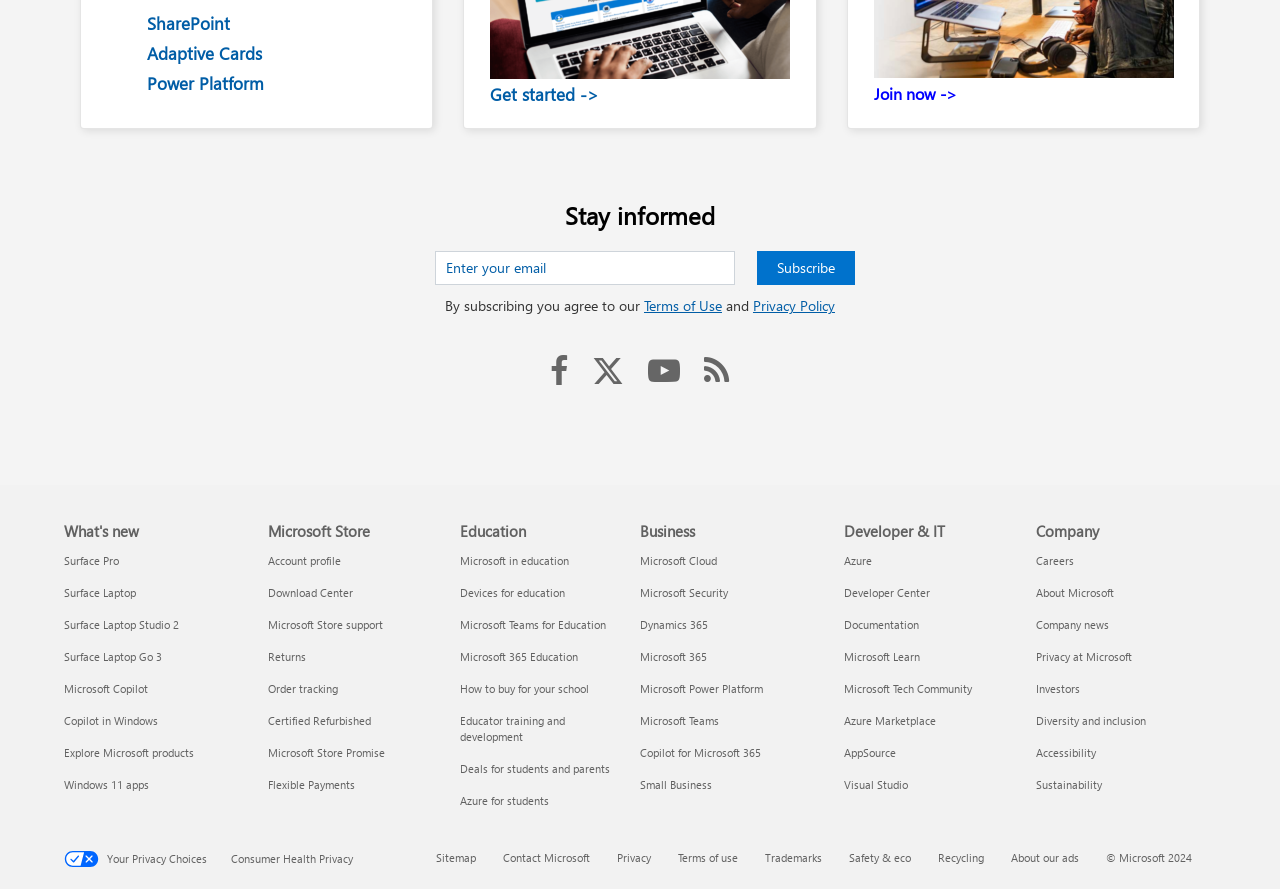Given the element description "Educator training and development", identify the bounding box of the corresponding UI element.

[0.359, 0.803, 0.441, 0.837]